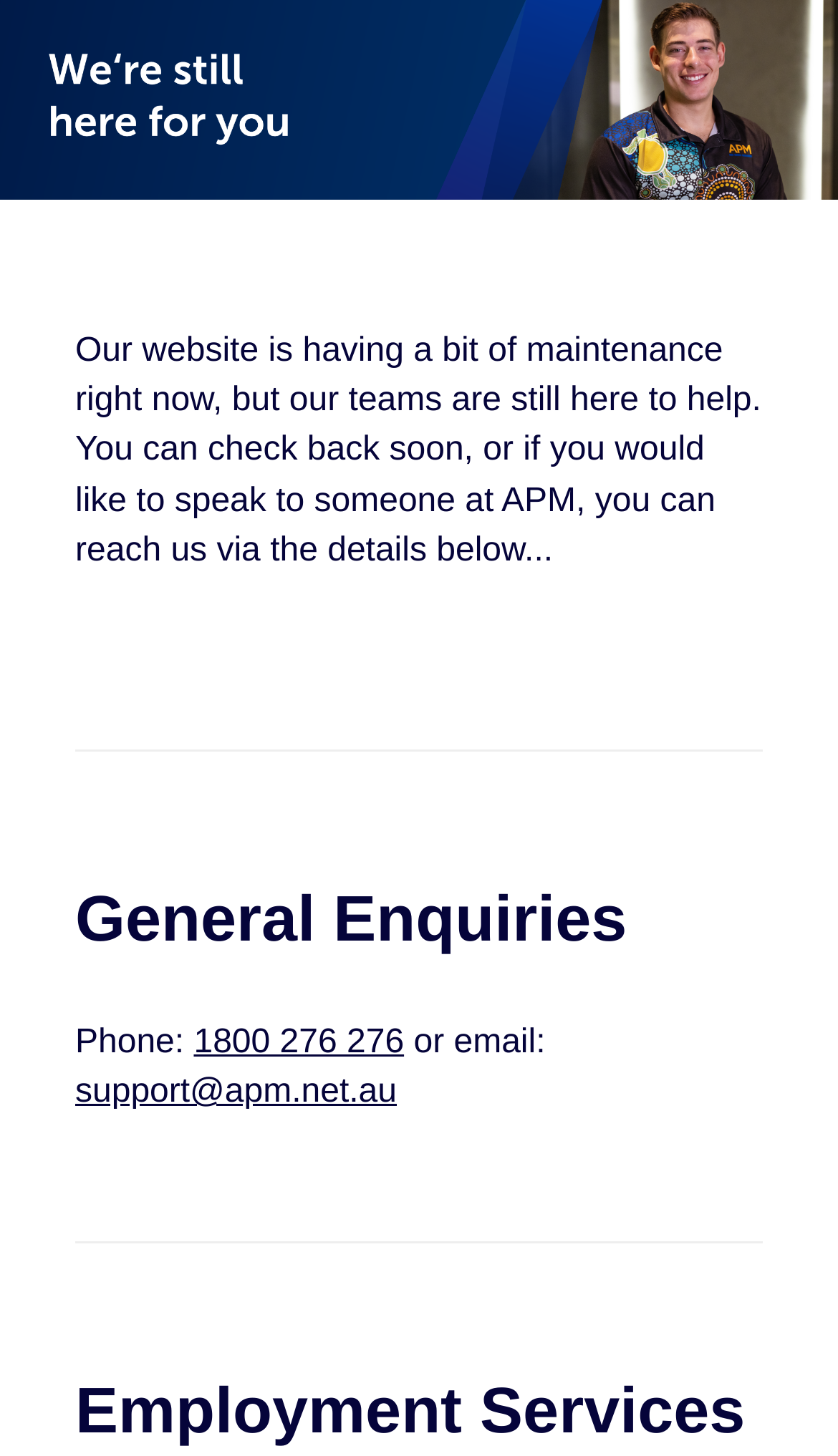What service does APM provide?
Look at the image and respond with a single word or a short phrase.

Employment Services